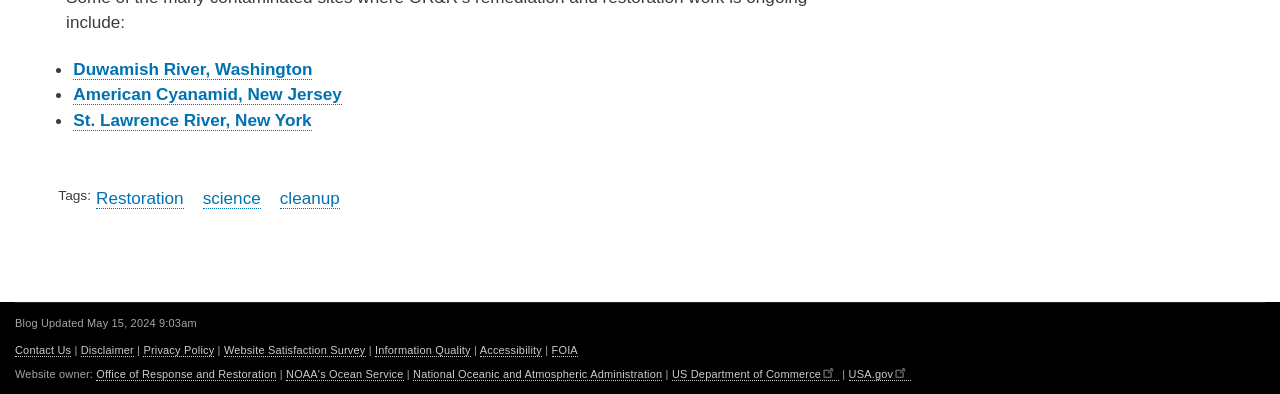Please identify the bounding box coordinates of the clickable area that will allow you to execute the instruction: "Learn about 'climate change'".

[0.728, 0.103, 0.797, 0.144]